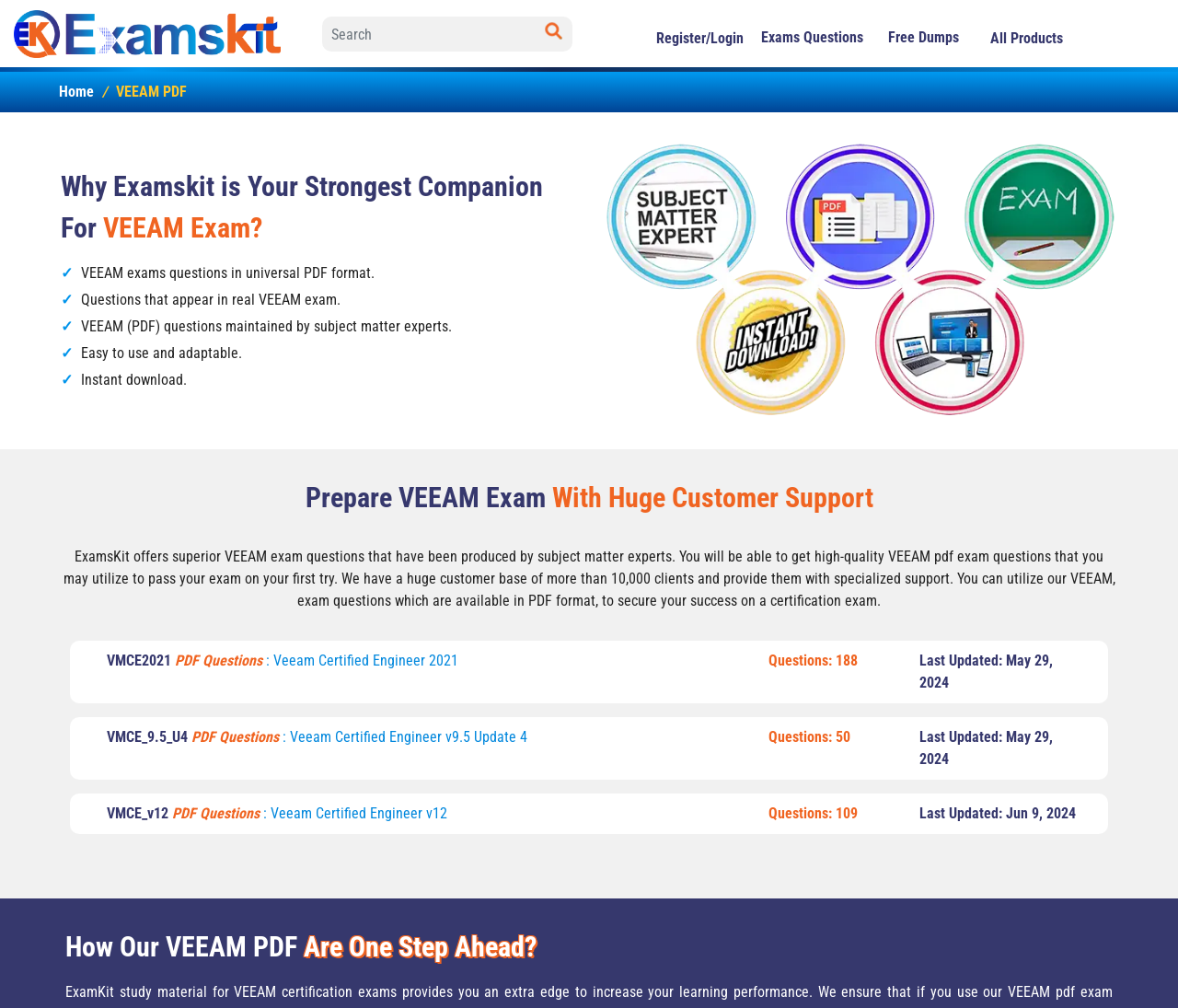Identify the bounding box coordinates of the clickable region necessary to fulfill the following instruction: "Search for VEEAM exam questions". The bounding box coordinates should be four float numbers between 0 and 1, i.e., [left, top, right, bottom].

[0.273, 0.016, 0.486, 0.051]